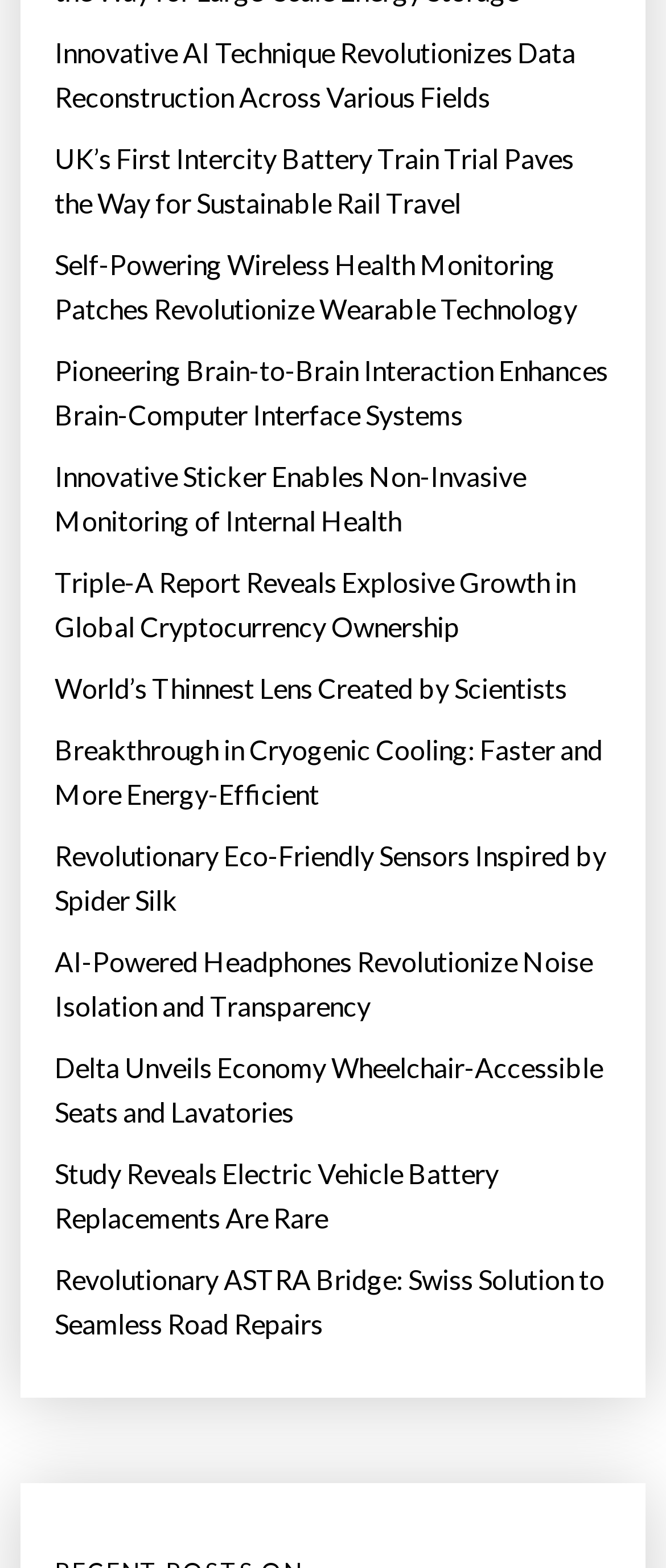Are the news articles organized in a specific order?
Look at the image and respond to the question as thoroughly as possible.

By comparing the y1 and y2 coordinates of each link element, I can see that the news articles are organized in a vertical order, with the first article at the top and the last article at the bottom of the webpage.